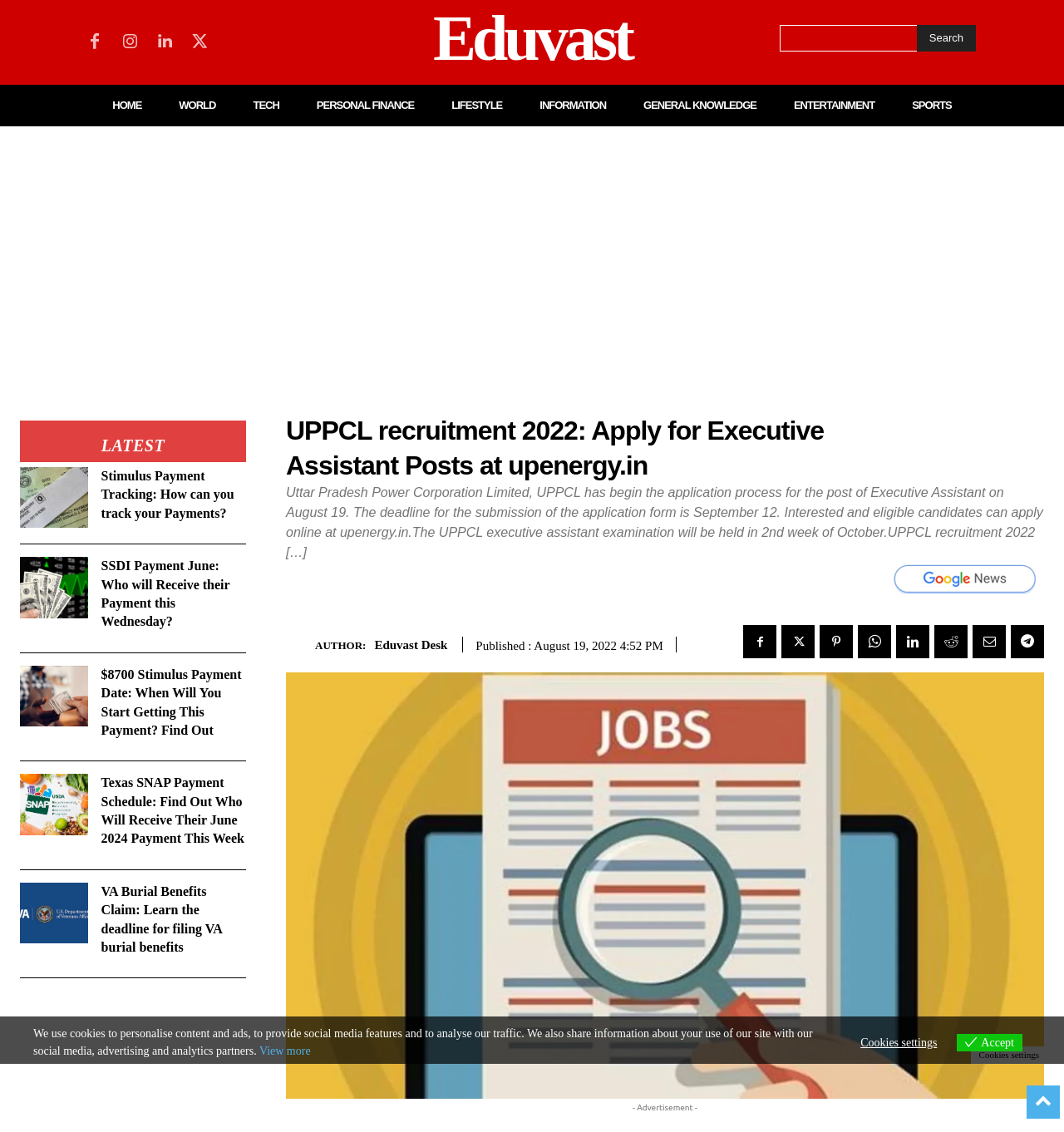Please find and report the primary heading text from the webpage.

UPPCL recruitment 2022: Apply for Executive Assistant Posts at upenergy.in